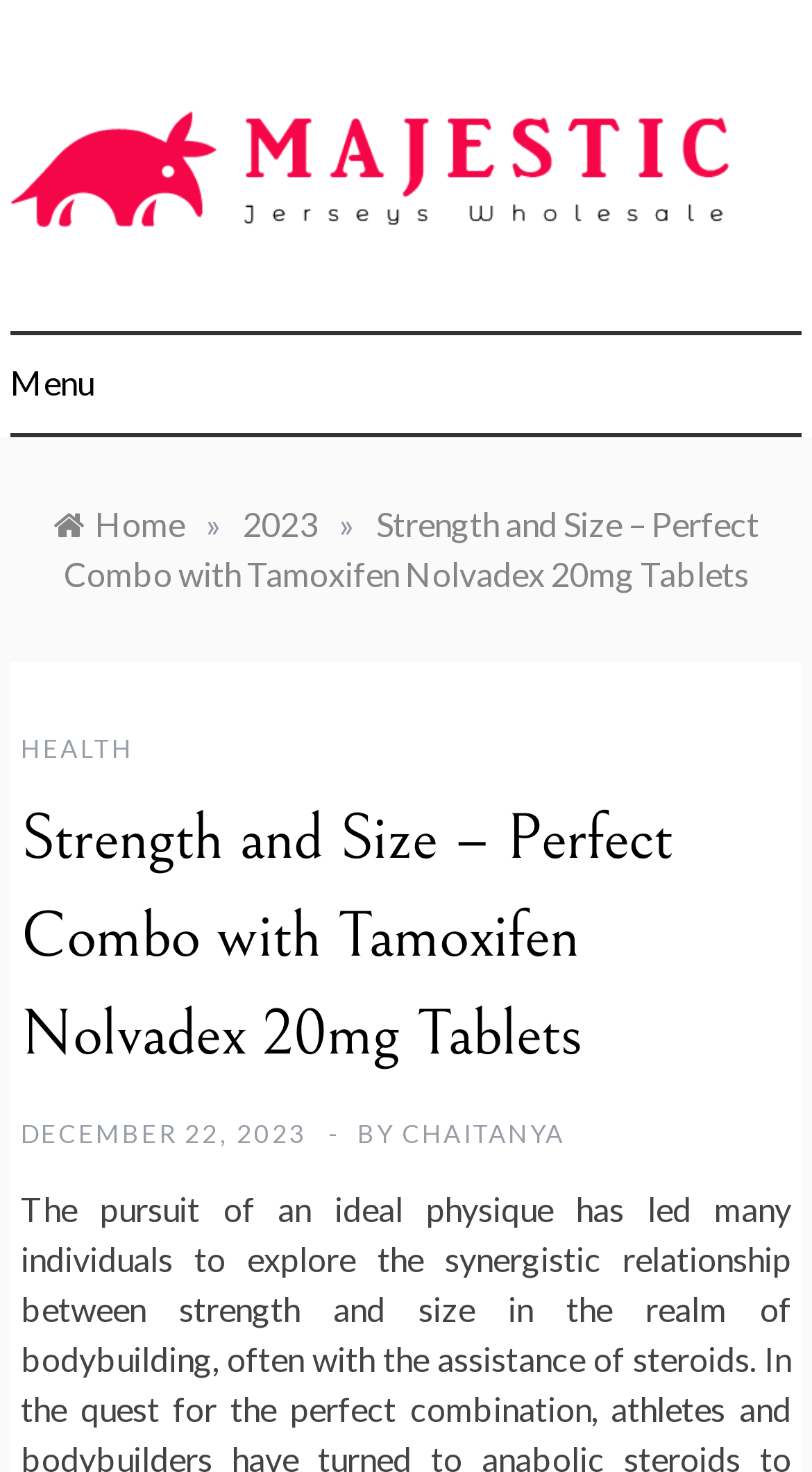Could you please study the image and provide a detailed answer to the question:
Who wrote the article?

The author of the article can be found in the middle of the webpage, where the article's metadata is displayed. The author's name is mentioned as 'CHAITANYA'.